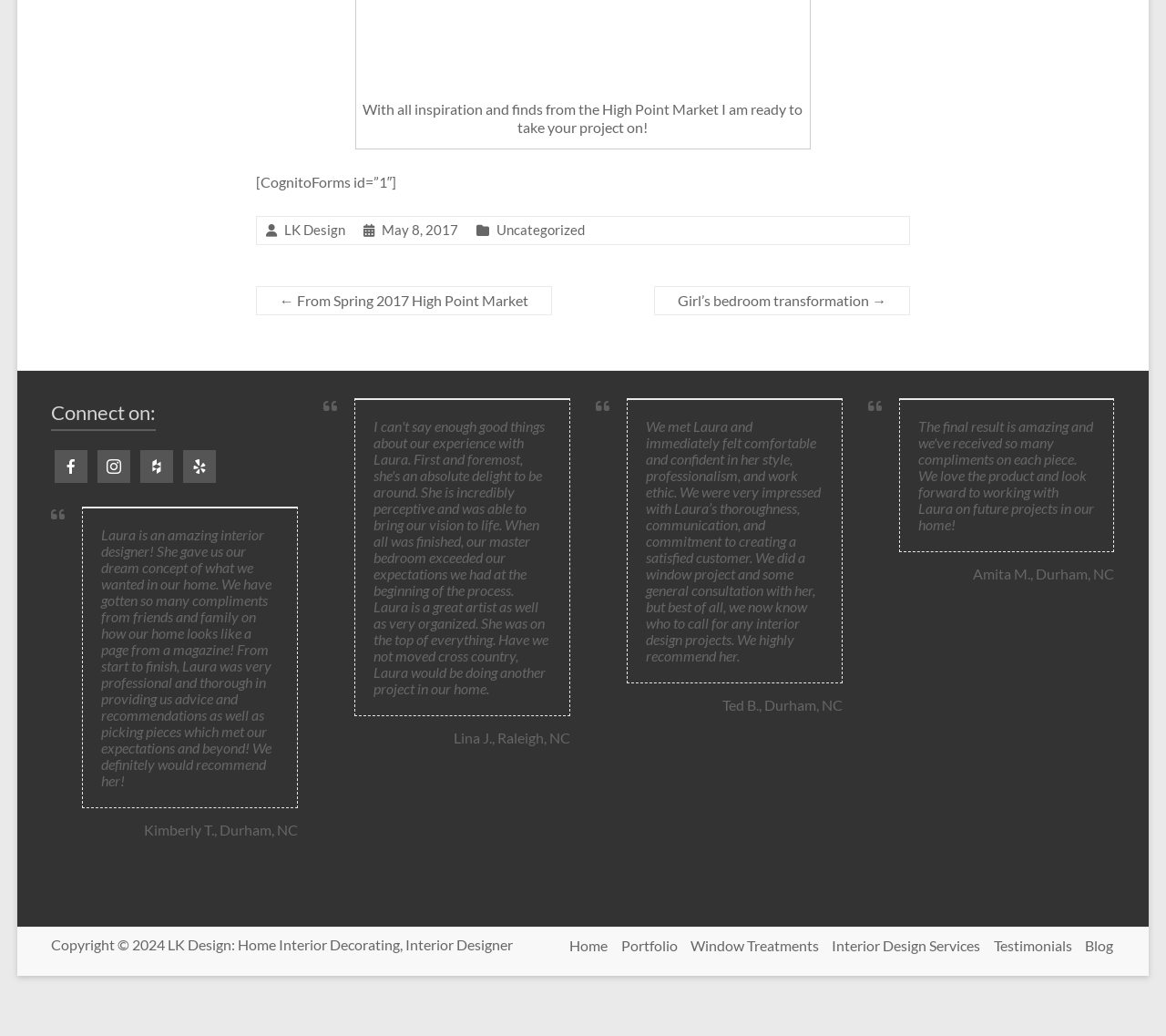Respond to the question below with a single word or phrase:
What is the name of the company?

LK Design